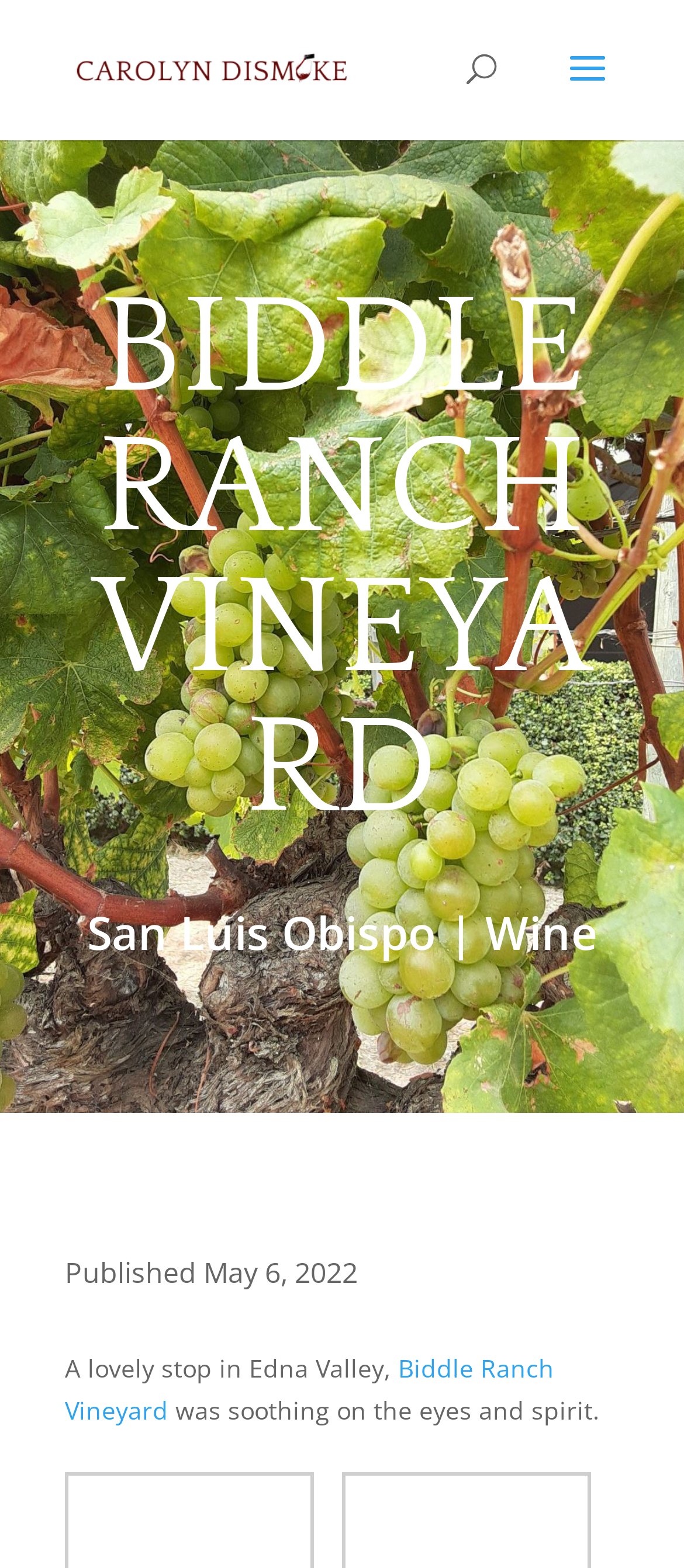Give an extensive and precise description of the webpage.

The webpage is about Biddle Ranch Vineyard, a winery located in Edna Valley, San Luis Obispo. At the top left of the page, there is a link to "Carolyn Dismuke" accompanied by an image with the same name. Below this, there is a search bar that spans across the top of the page. 

The main content of the page is divided into two sections. The first section has a large heading that reads "BIDDLE RANCH VINEYARD" in bold font, taking up most of the width of the page. Below this, there is a smaller heading that reads "San Luis Obispo | Wine", with two links, "San Luis Obispo" and "Wine", placed side by side.

In the second section, there is a paragraph of text that describes the vineyard. The text starts with "Published May 6, 2022" and continues with a brief description of the vineyard, stating that it is "a lovely stop in Edna Valley" and that it "was soothing on the eyes and spirit." The name "Biddle Ranch Vineyard" is a link within this paragraph.